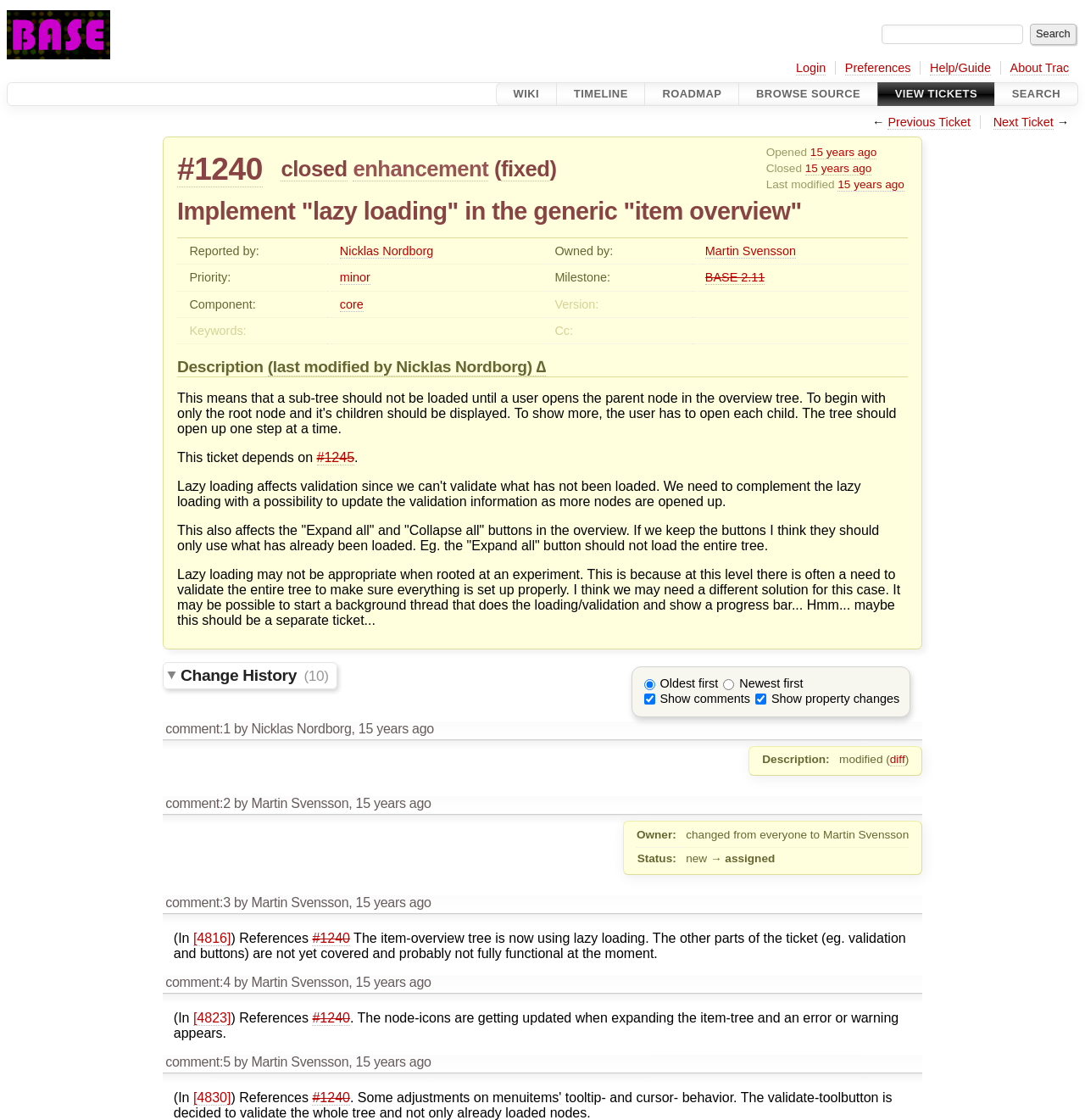Summarize the webpage comprehensively, mentioning all visible components.

This webpage appears to be a ticket or issue tracking page, specifically for ticket #1240. At the top left, there is a link to "BASE" accompanied by a small image. Next to it, there is a search bar with a "Search" button. On the top right, there are links to "Login", "Preferences", "Help/Guide", and "About Trac".

Below the top section, there are several links to different sections of the page, including "WIKI", "TIMELINE", "ROADMAP", "BROWSE SOURCE", "VIEW TICKETS", and "SEARCH". 

The main content of the page is divided into several sections. The first section displays the ticket's title, "#1240 closed enhancement (fixed)", with links to the ticket number, status, and type. Below it, there is a description of the ticket, "Implement 'lazy loading' in the generic 'item overview'".

The next section is a table with several rows, each containing information about the ticket, such as the reporter, owner, priority, milestone, component, and version. 

Following the table, there is a section with a heading "Description (last modified by Nicklas Nordborg) ∆", which contains a description of the ticket. Below it, there is a note about the ticket's dependencies.

The page also includes a section with comments and change history. The comments section has two radio buttons to sort comments by oldest or newest first, and two checkboxes to show or hide comments and property changes. 

The change history section has a heading "Change History (10)" and displays a list of changes made to the ticket, including comments and modifications. Each change has a link to view the details of the change.